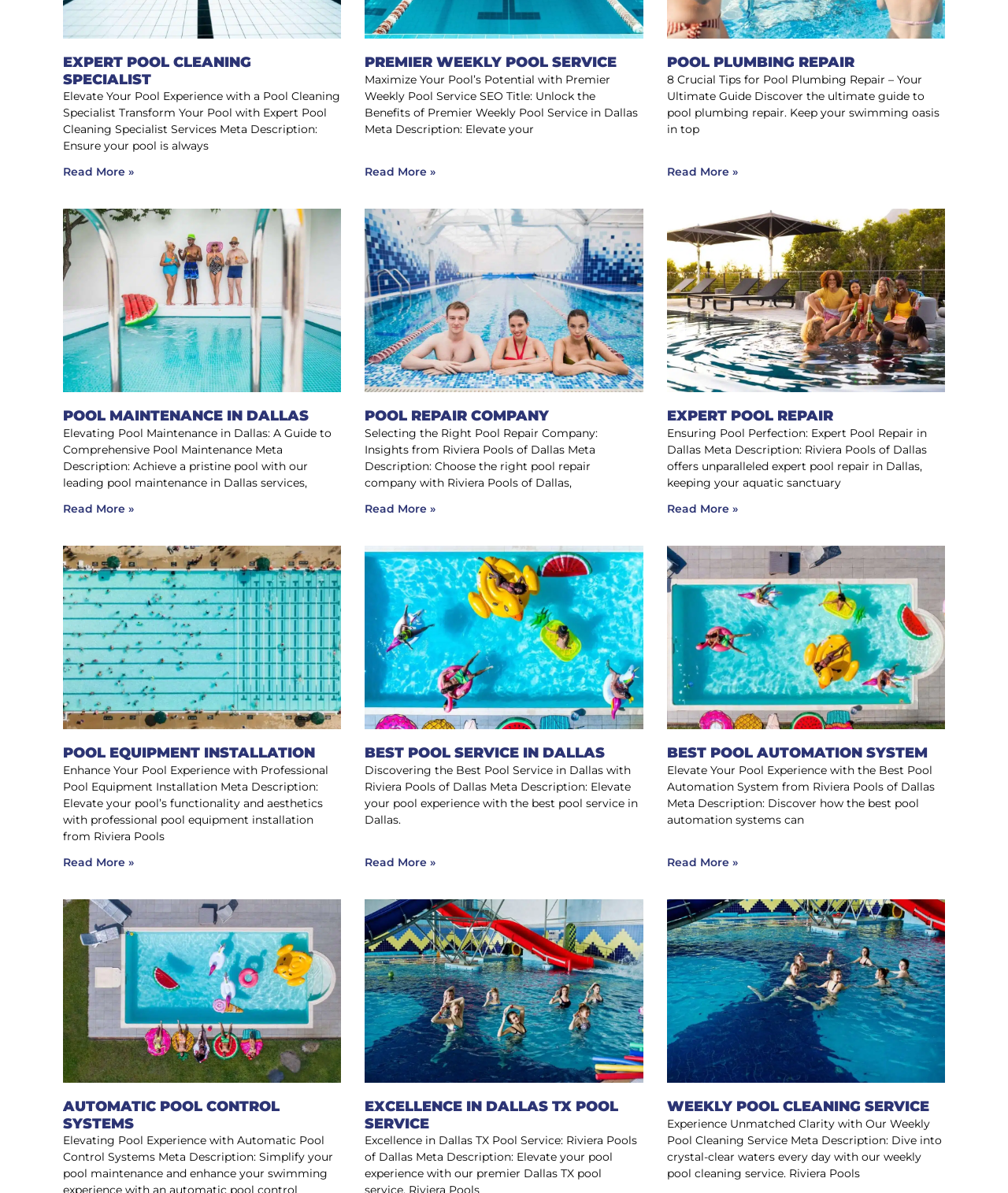Please determine the bounding box coordinates of the element to click in order to execute the following instruction: "Learn about Premier Weekly Pool Service". The coordinates should be four float numbers between 0 and 1, specified as [left, top, right, bottom].

[0.362, 0.138, 0.432, 0.15]